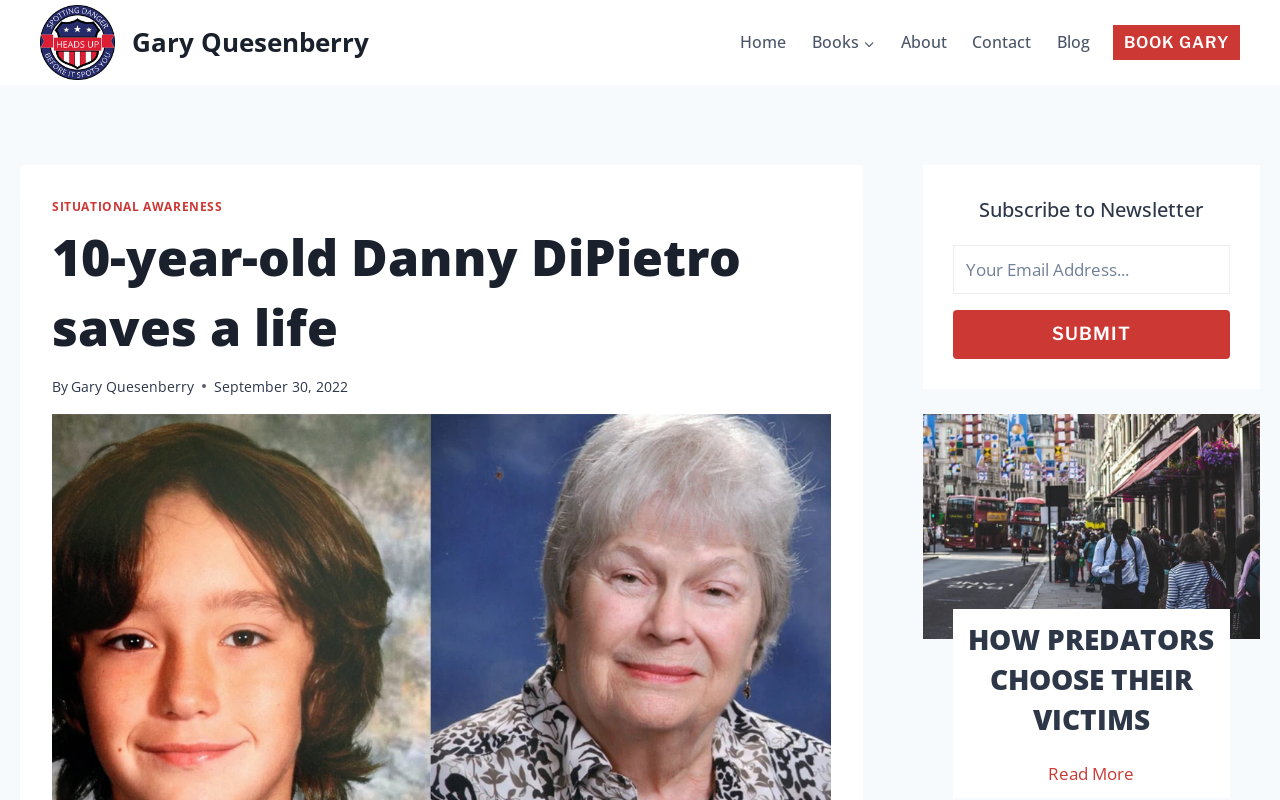Look at the image and give a detailed response to the following question: What is the title of the section below the article?

I found the answer by looking at the heading element below the article section, which contains the text 'HOW PREDATORS CHOOSE THEIR VICTIMS'.